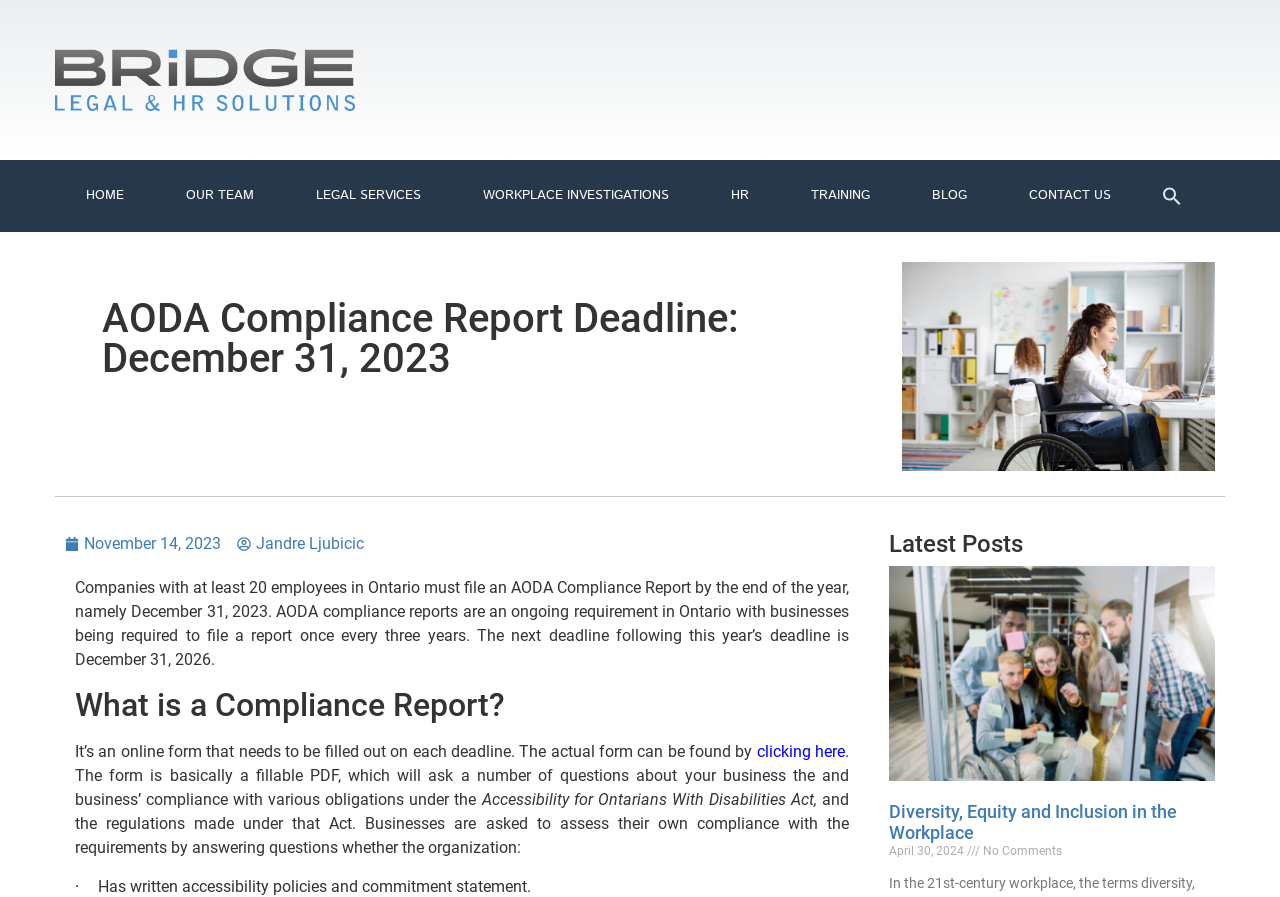Please find the bounding box coordinates in the format (top-left x, top-left y, bottom-right x, bottom-right y) for the given element description. Ensure the coordinates are floating point numbers between 0 and 1. Description: aria-label="Search Icon Link"

[0.892, 0.187, 0.939, 0.25]